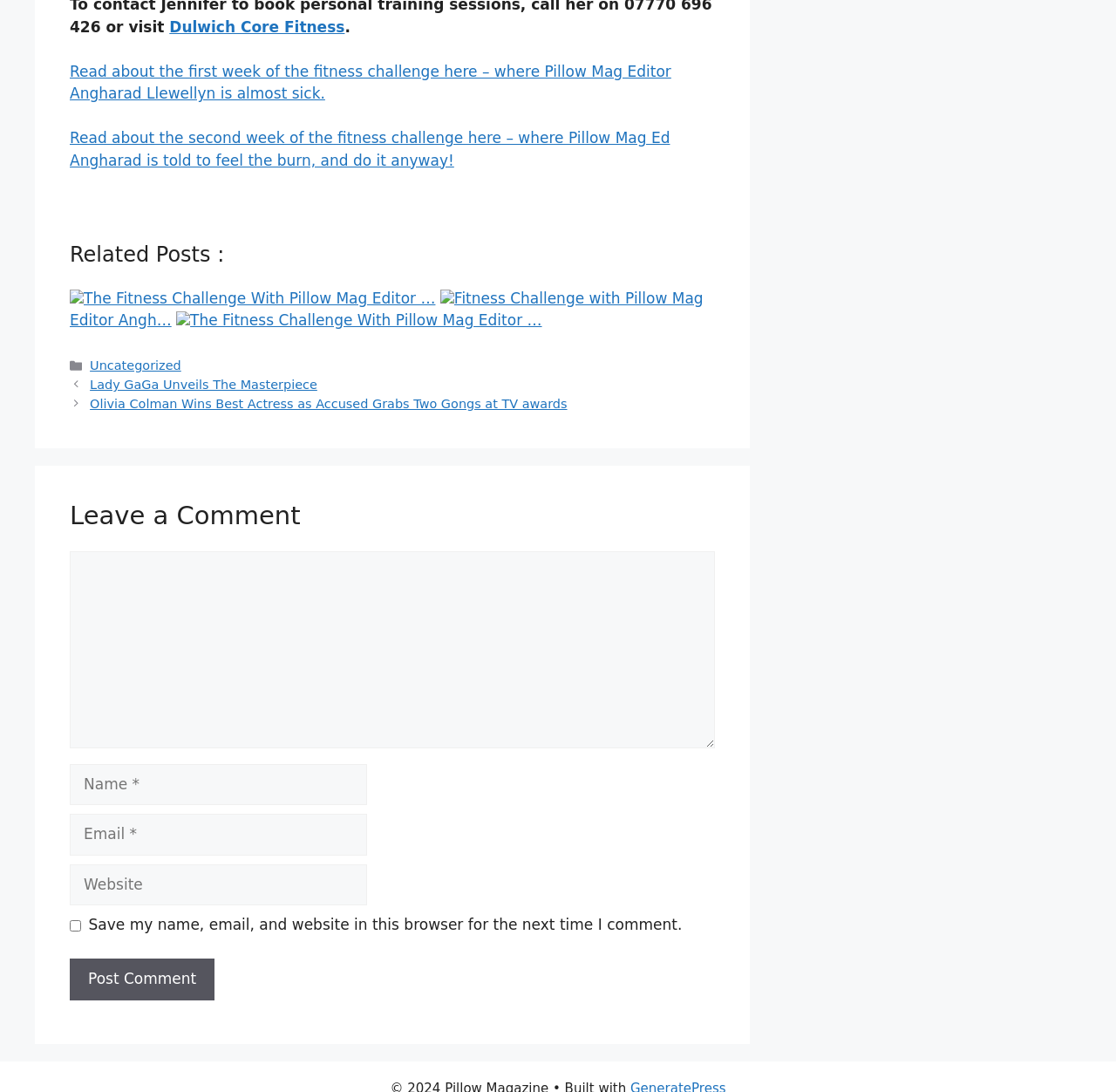What is the label of the first textbox?
From the image, respond using a single word or phrase.

Comment